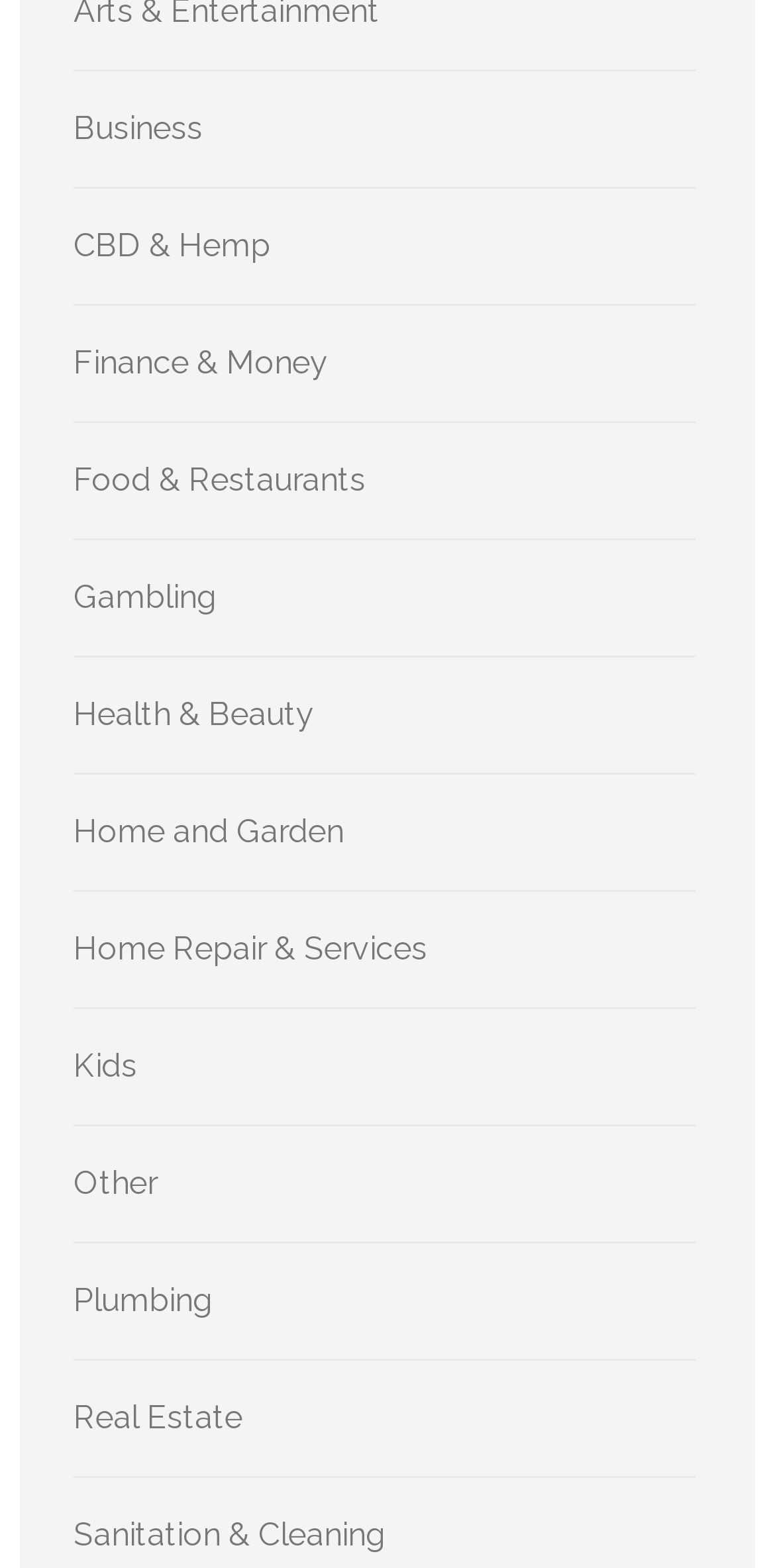Mark the bounding box of the element that matches the following description: "Gambling".

[0.095, 0.369, 0.279, 0.393]